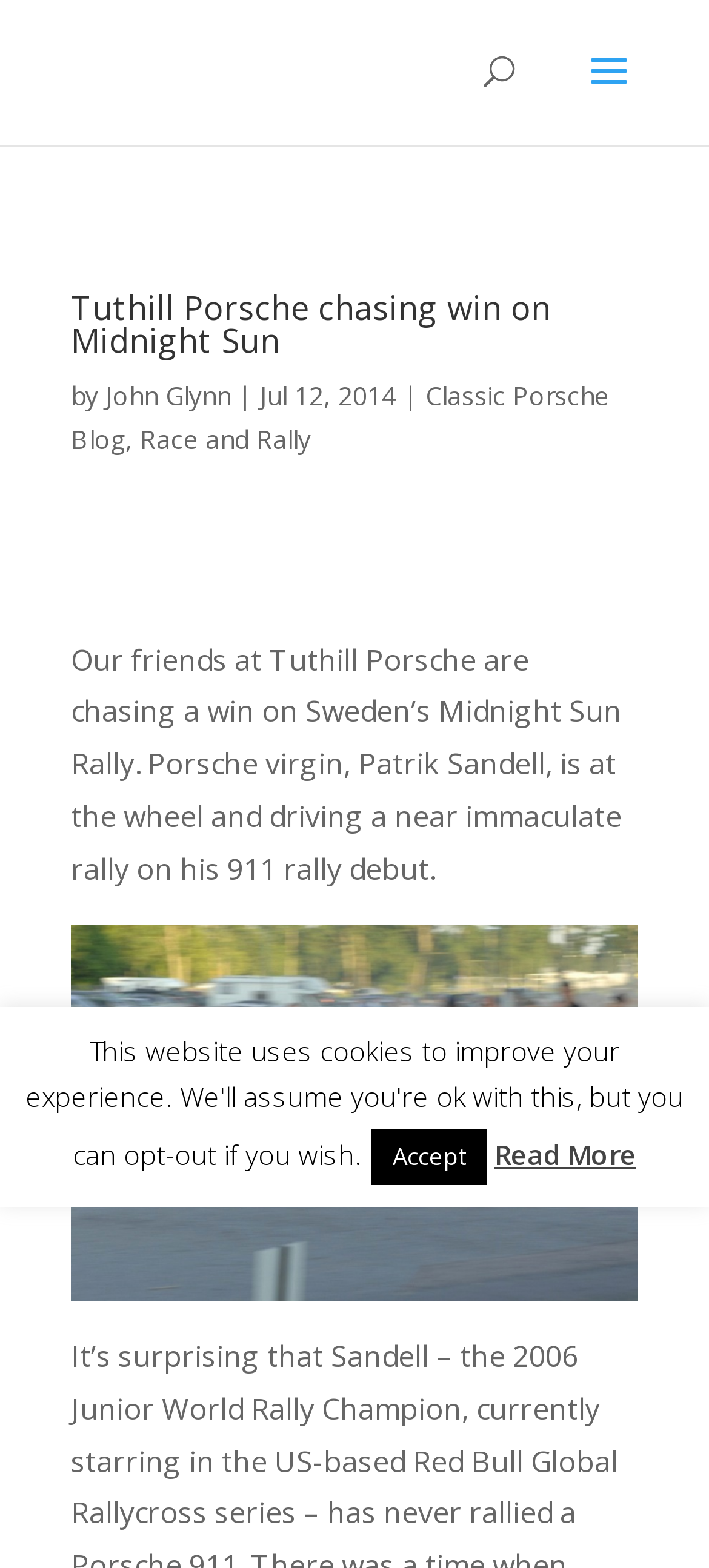Extract the main heading from the webpage content.

Tuthill Porsche chasing win on Midnight Sun